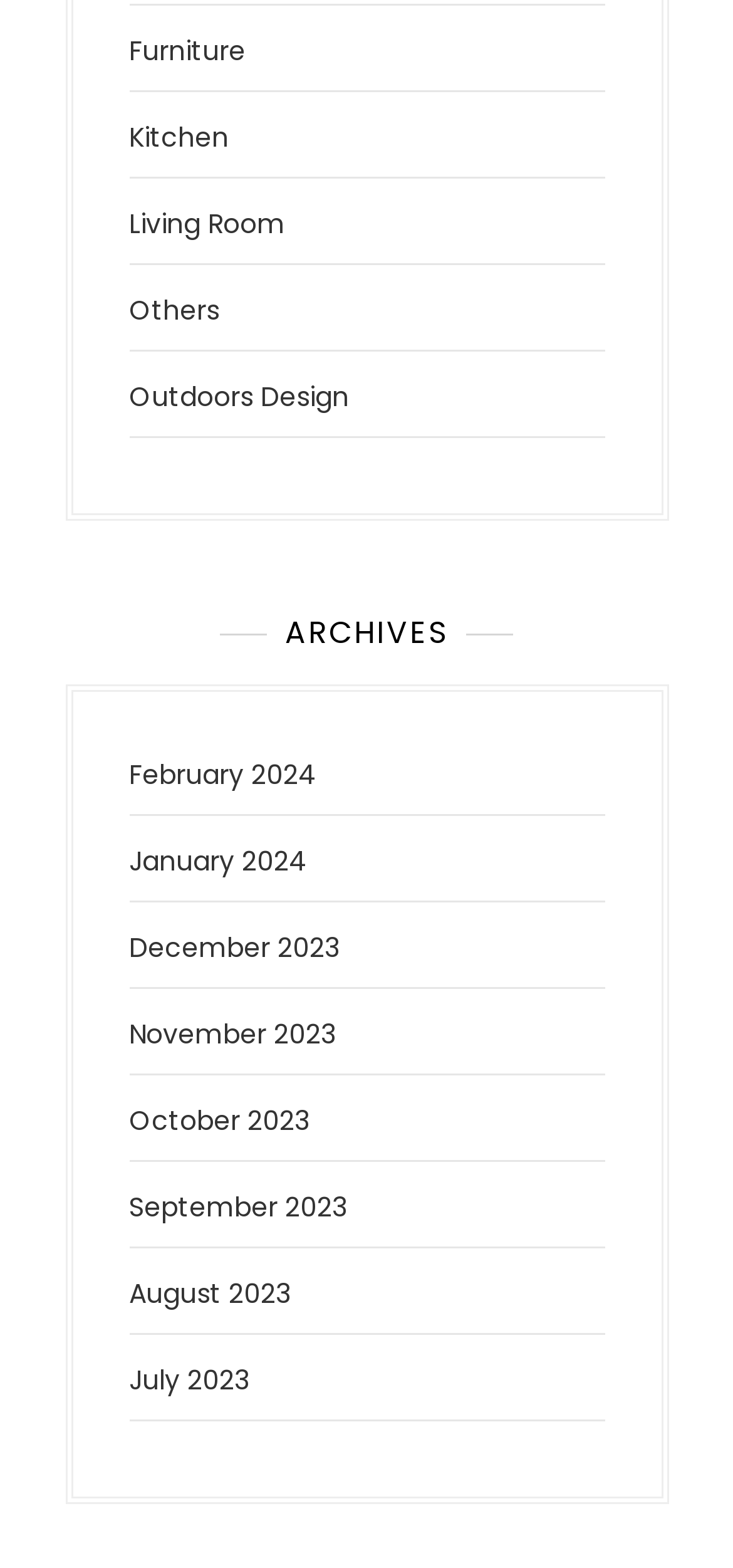Please identify the bounding box coordinates of the region to click in order to complete the given instruction: "Explore outdoors design". The coordinates should be four float numbers between 0 and 1, i.e., [left, top, right, bottom].

[0.176, 0.241, 0.476, 0.265]